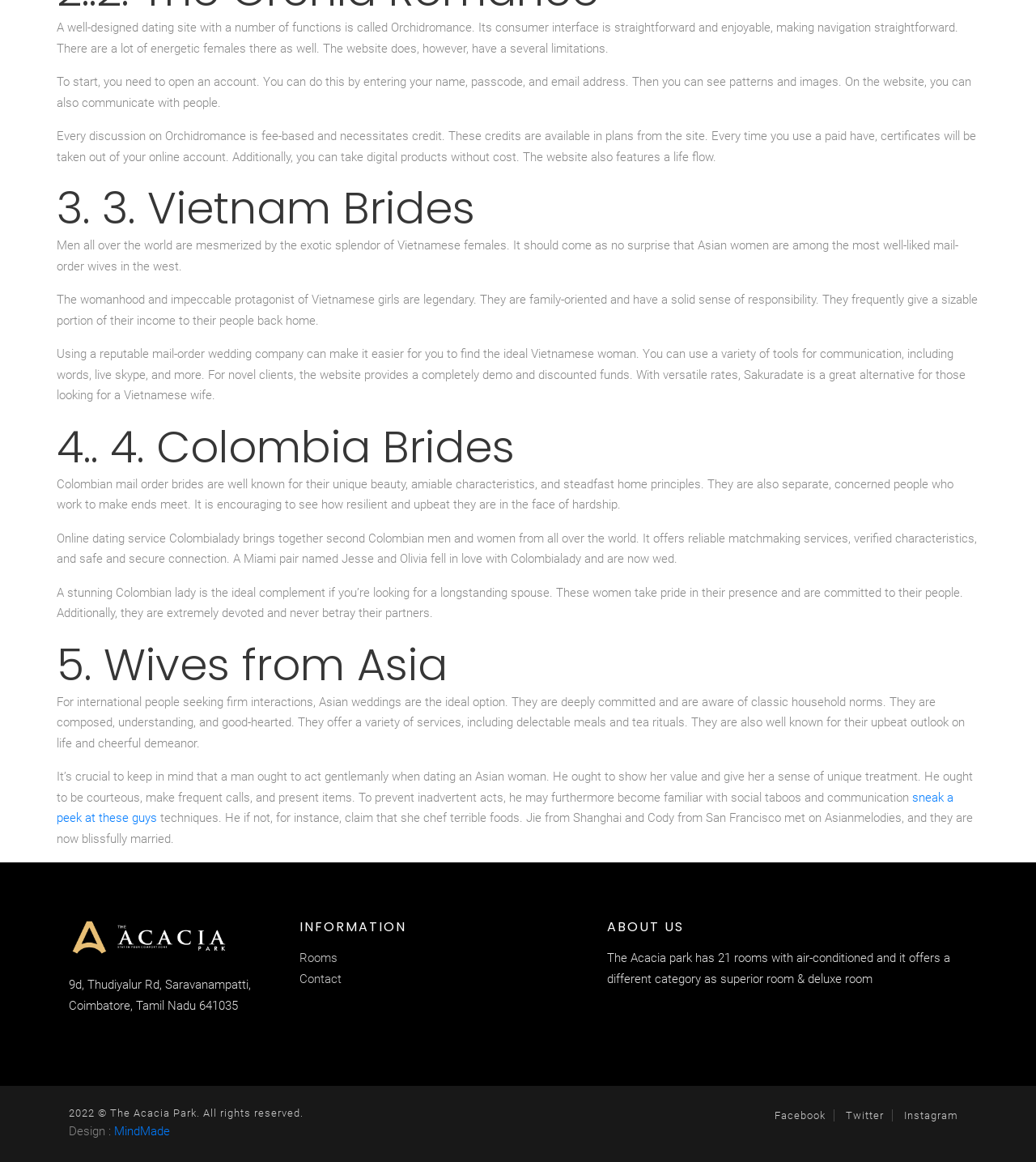Please answer the following question using a single word or phrase: 
What is the ideal way to date an Asian woman?

Act gentlemanly, show value